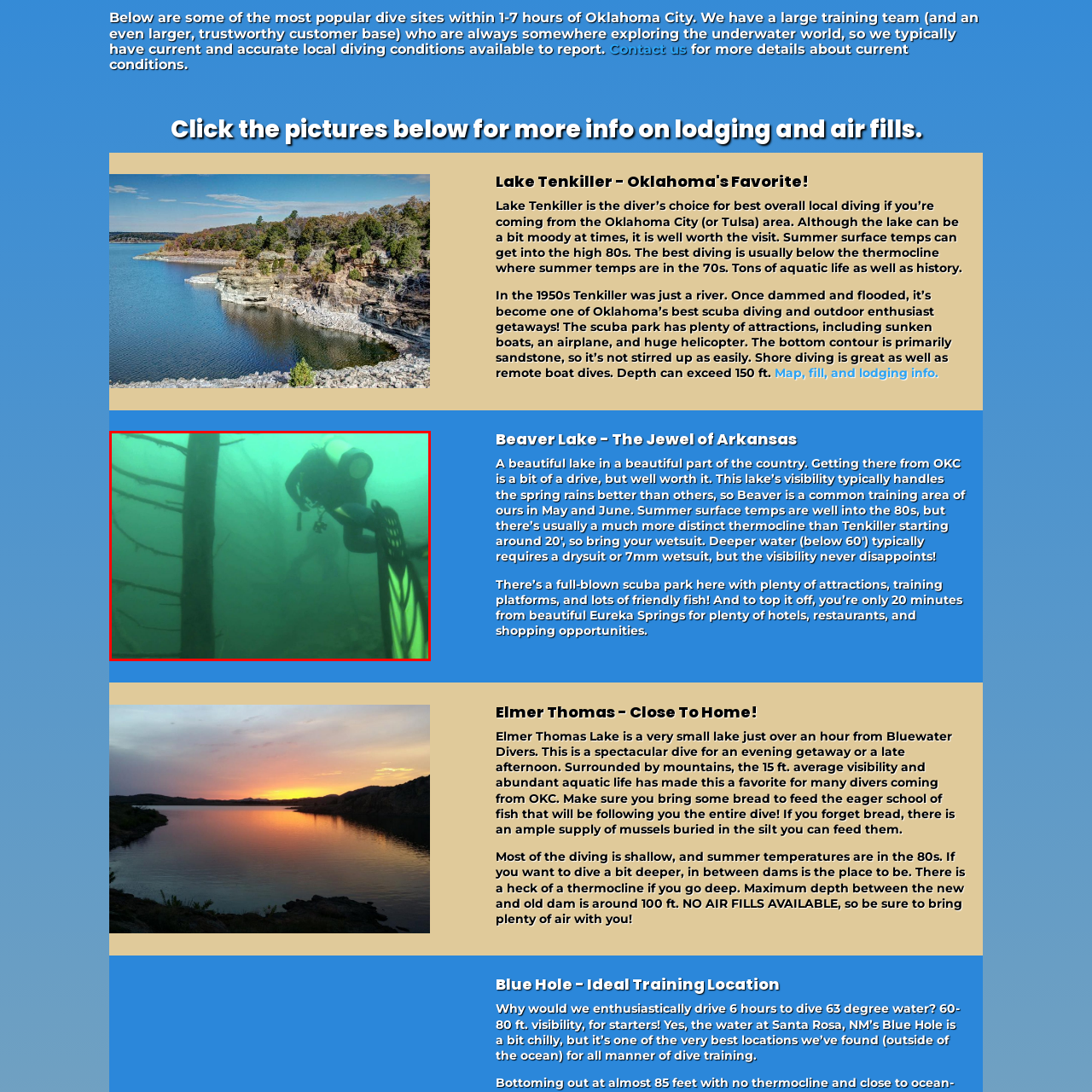Direct your attention to the part of the image marked by the red boundary and give a detailed response to the following question, drawing from the image: What is the color of the water environment?

The image depicts a murky greenish water environment, which is a characteristic of the underwater scenery in this dive site.